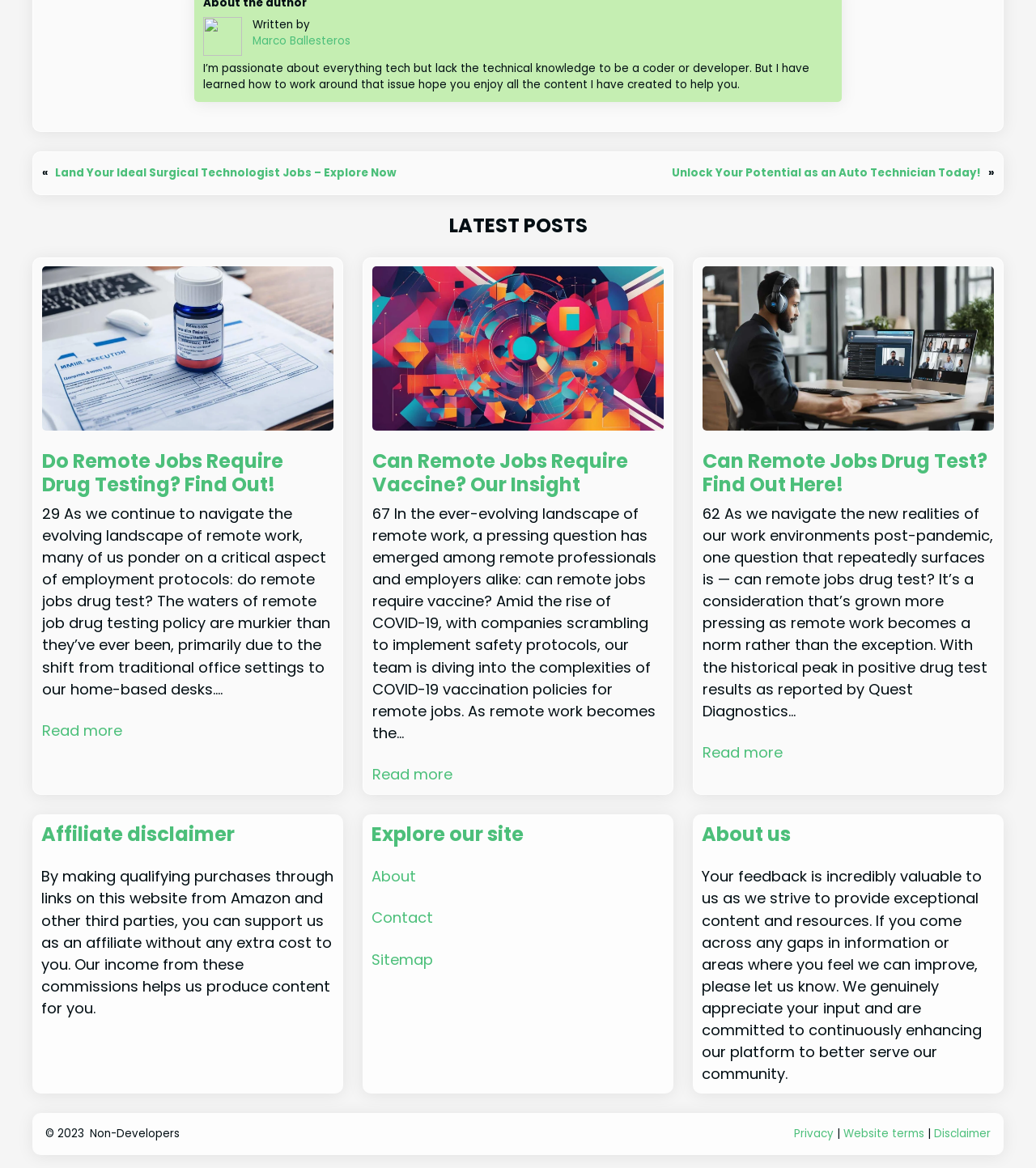Please identify the bounding box coordinates of the element on the webpage that should be clicked to follow this instruction: "Check the sitemap". The bounding box coordinates should be given as four float numbers between 0 and 1, formatted as [left, top, right, bottom].

[0.358, 0.813, 0.418, 0.83]